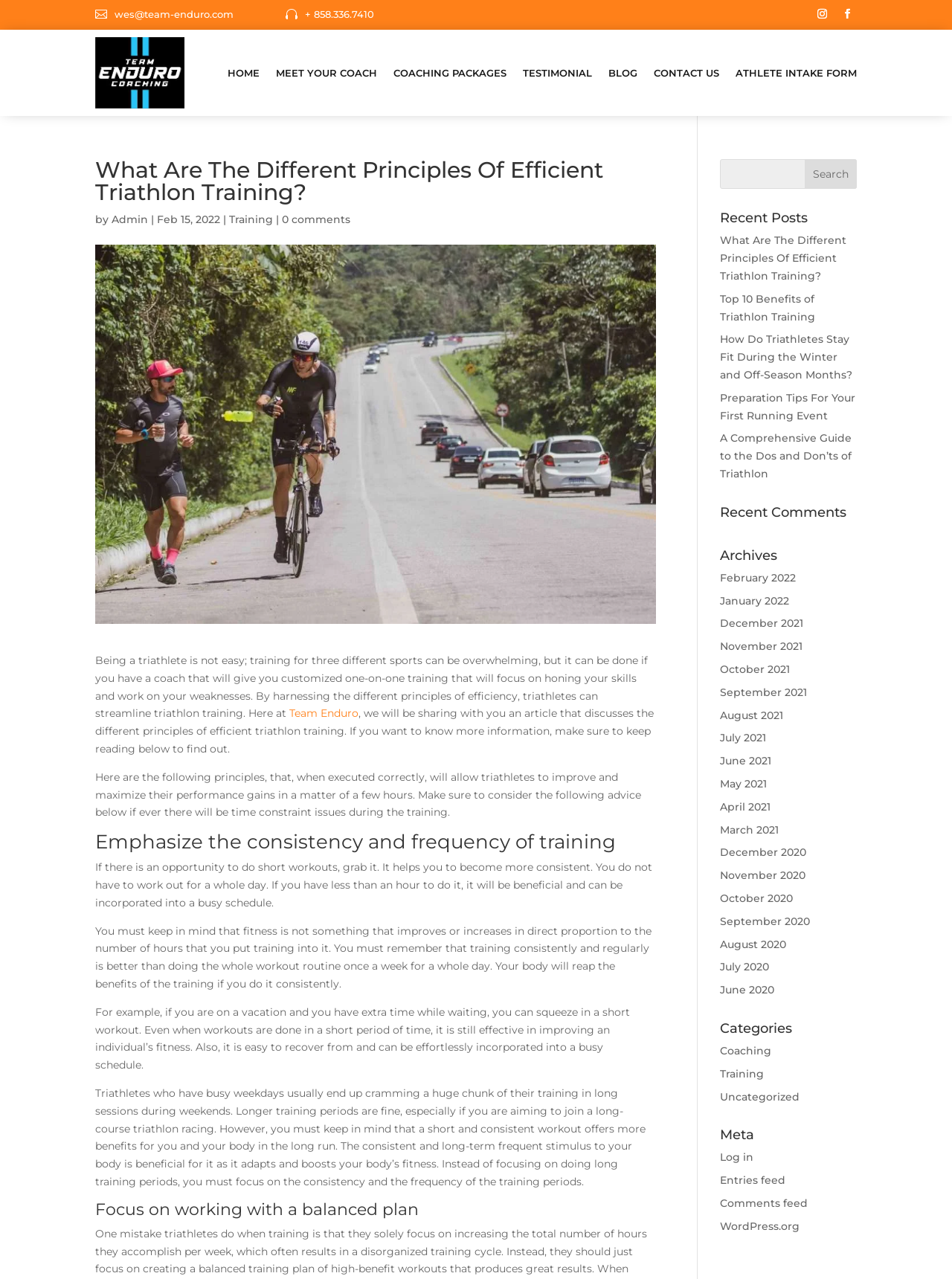Determine the bounding box coordinates for the clickable element required to fulfill the instruction: "Search for a topic". Provide the coordinates as four float numbers between 0 and 1, i.e., [left, top, right, bottom].

[0.756, 0.125, 0.9, 0.148]